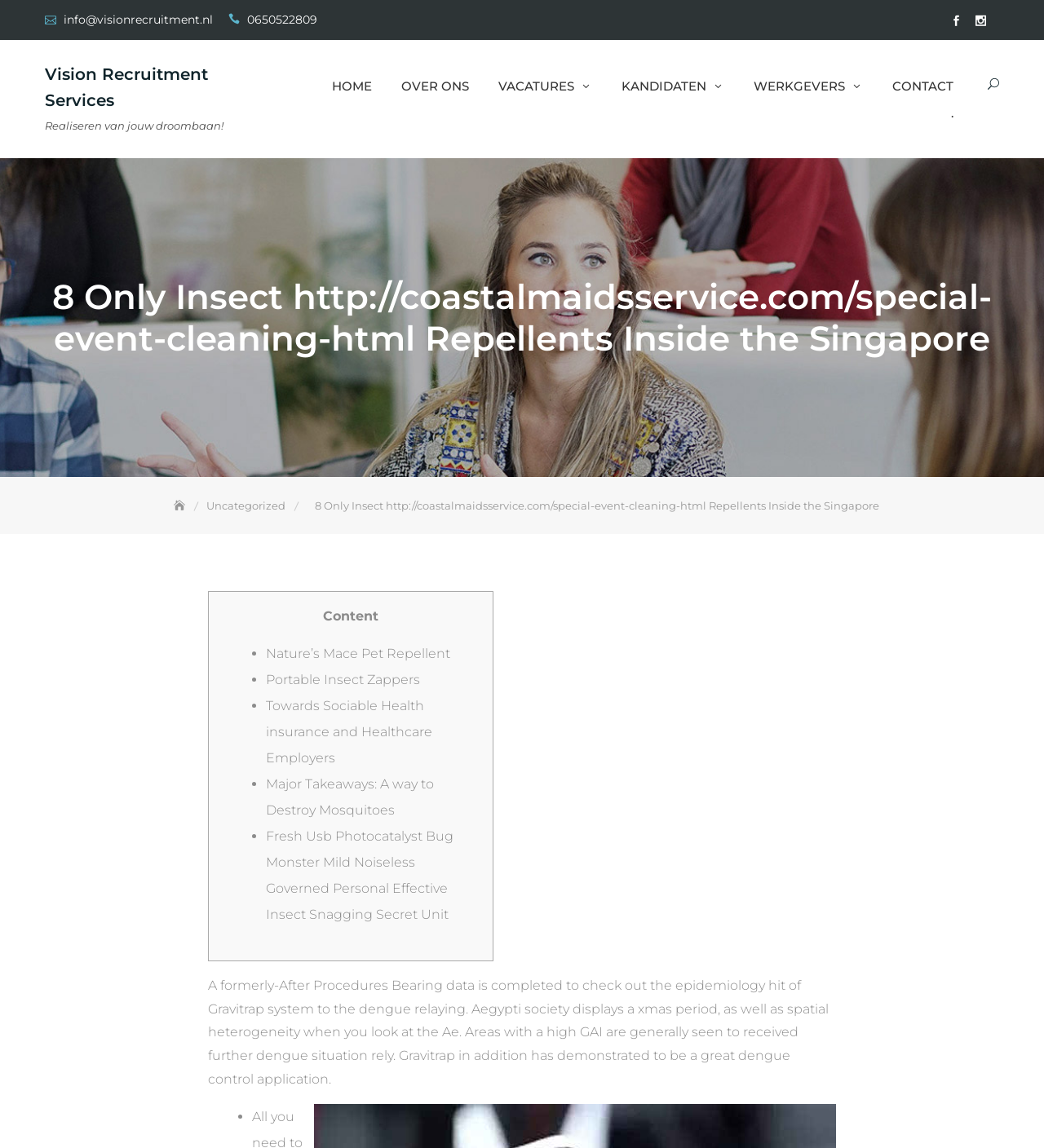How many insect repellents are listed?
Based on the visual details in the image, please answer the question thoroughly.

The number of insect repellents can be inferred from the list of items presented in the content section, which includes 8 items, each represented by a bullet point and a brief description.